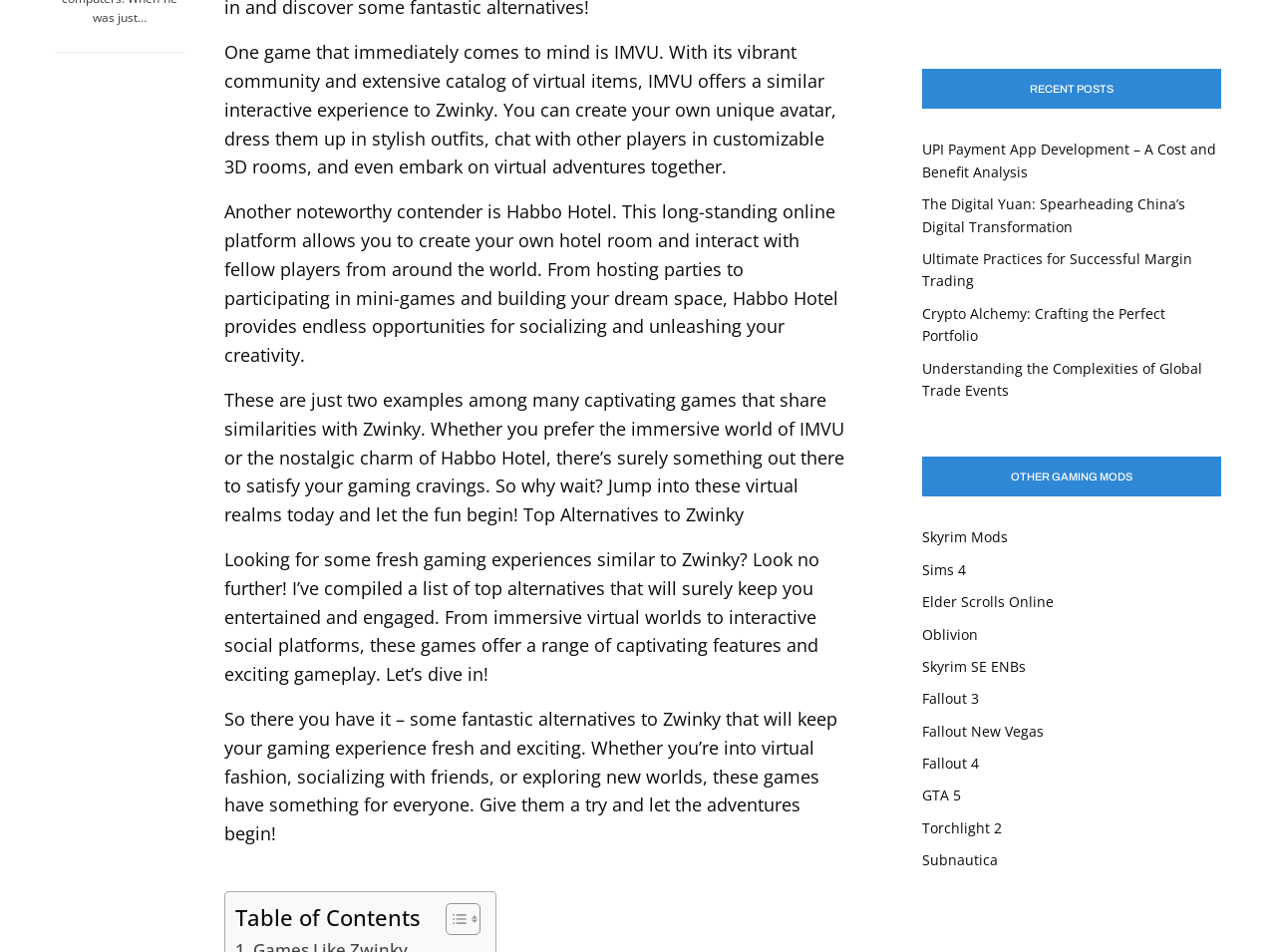What type of games are listed under 'OTHER GAMING MODS'?
Answer with a single word or phrase, using the screenshot for reference.

Various game mods